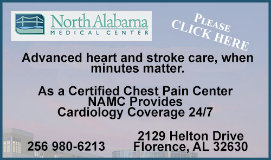Explain the image in a detailed and descriptive way.

The image features an advertisement for North Alabama Medical Center, prominently displaying its logo at the top. Below, concise text highlights their commitment to delivering advanced heart and stroke care, emphasizing the importance of timely medical assistance with the phrase "when minutes matter." It mentions their status as a Certified Chest Pain Center, ensuring that cardiology services are available 24/7. Additional contact information includes a phone number (256-980-6213) and the center's address at 2129 Helton Drive, Florence, AL 32630. A directive urging viewers to "PLEASE CLICK HERE" suggests further engagement is required for more information or services.